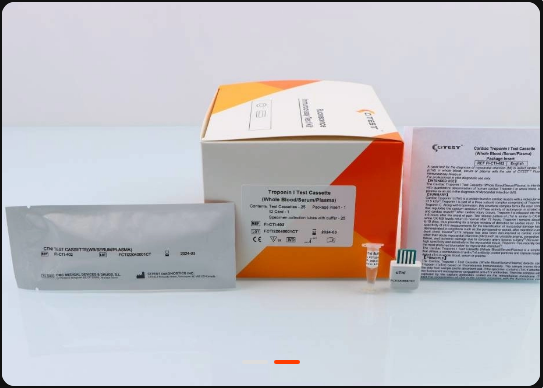What is the purpose of the informational leaflet?
Use the screenshot to answer the question with a single word or phrase.

Usage instructions and specifications